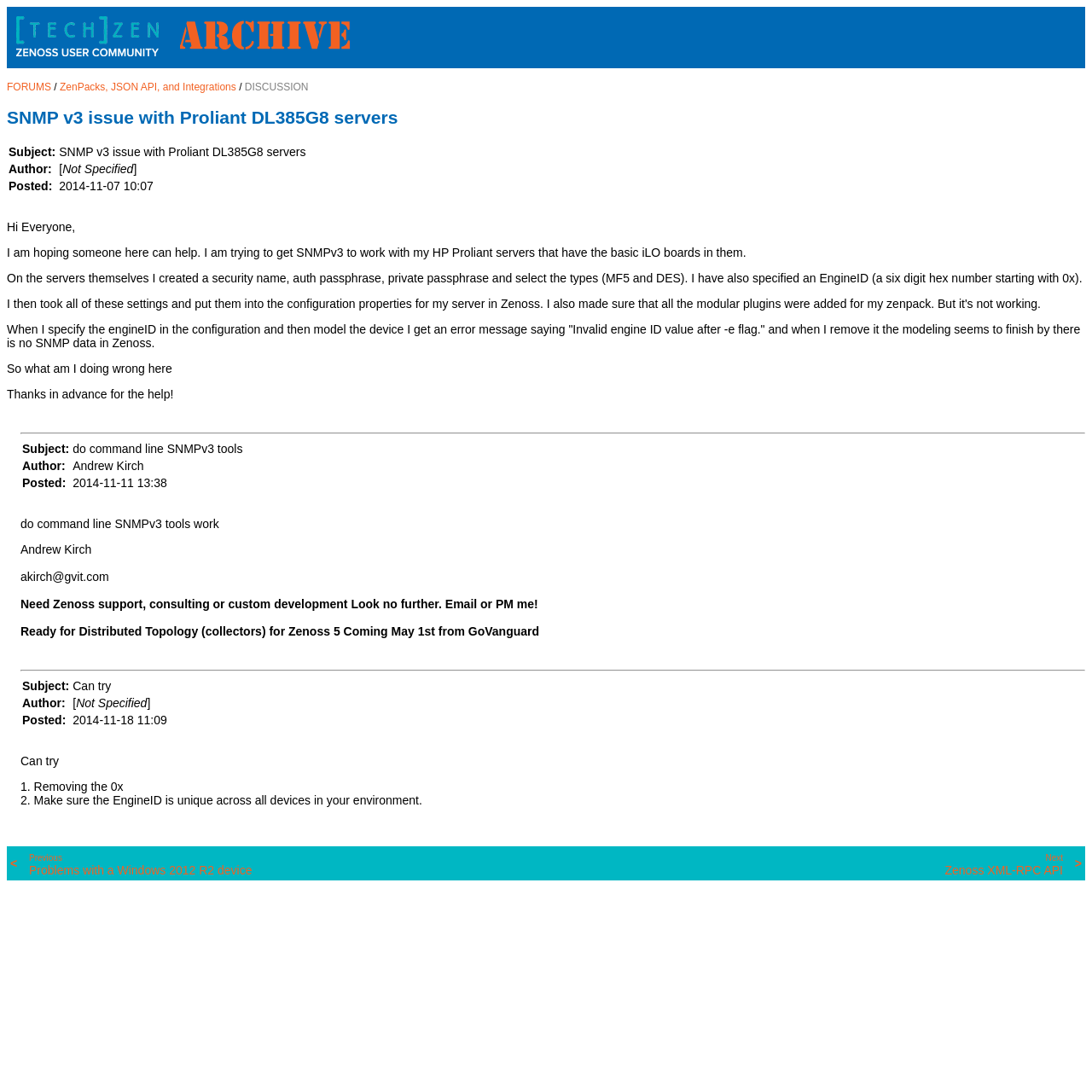What is the date of the second post?
Give a comprehensive and detailed explanation for the question.

The date of the second post can be found in the LayoutTableCell element with bounding box coordinates [0.065, 0.434, 0.224, 0.45]. It is specified as '2014-11-11 13:38'.